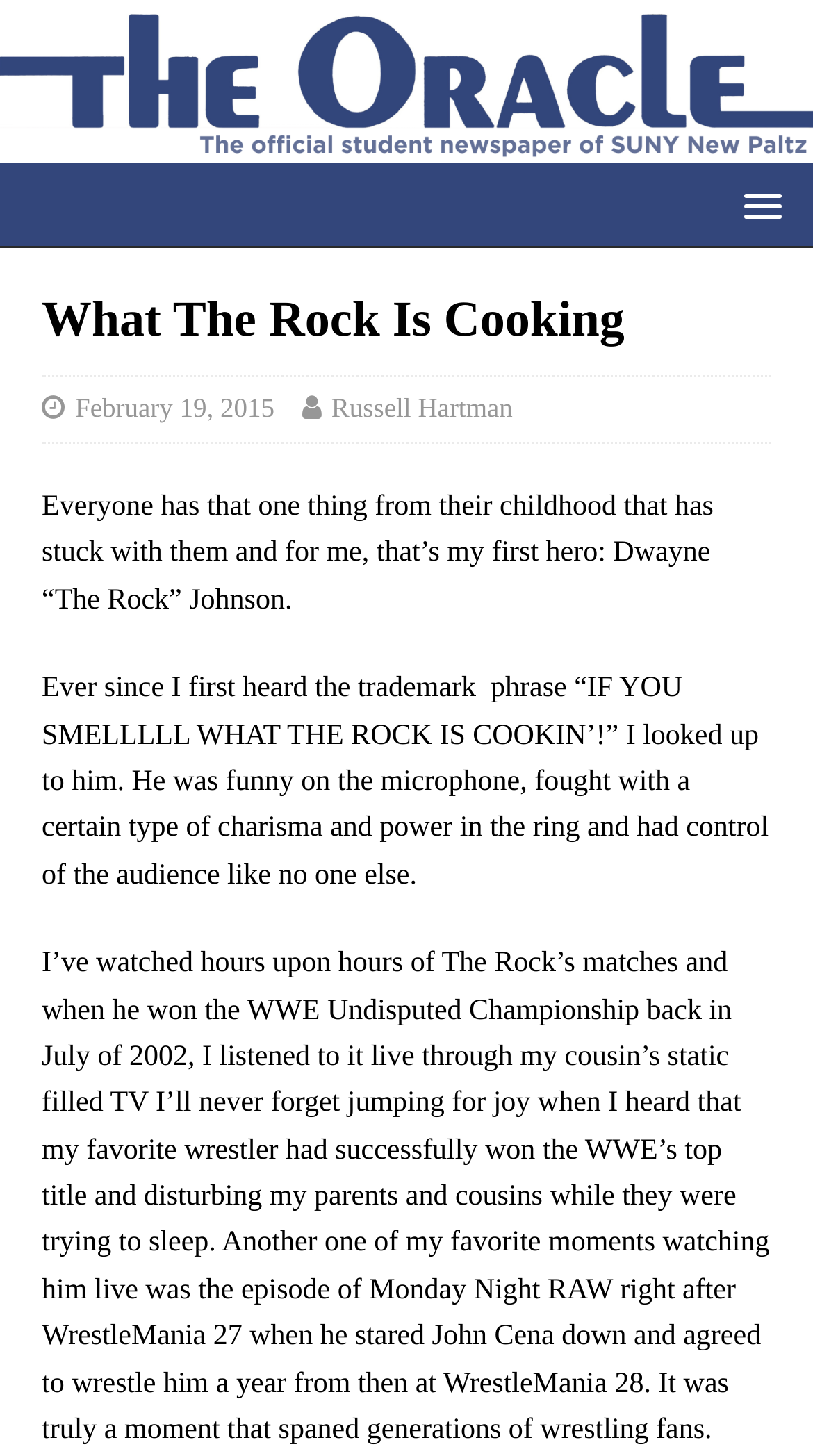Consider the image and give a detailed and elaborate answer to the question: 
What is the name of the wrestler mentioned in the article?

I found the wrestler's name by reading the StaticText element which mentions 'Dwayne “The Rock” Johnson' as the author's childhood hero.